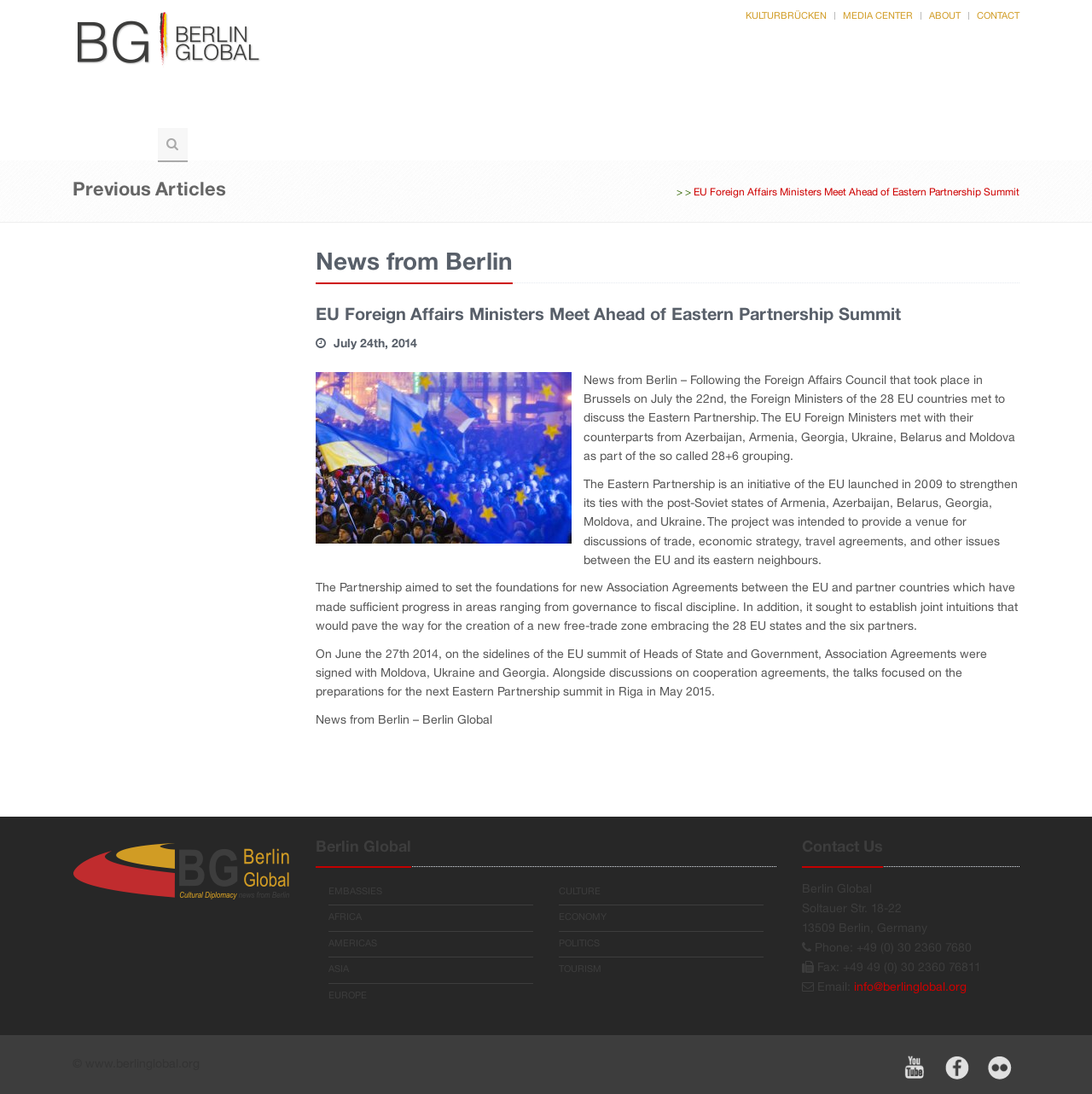Find the bounding box of the web element that fits this description: "Media Center".

[0.772, 0.011, 0.836, 0.019]